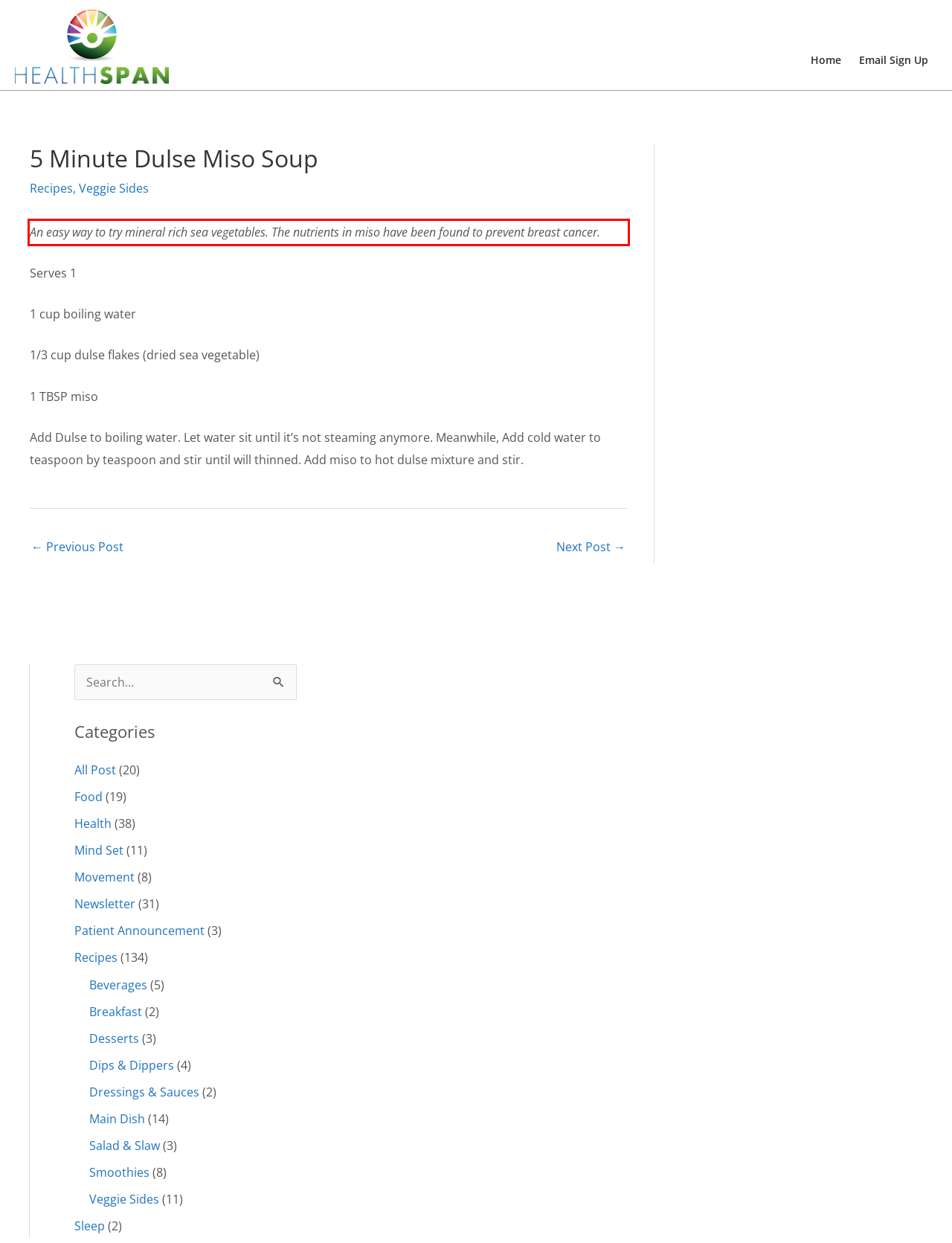In the given screenshot, locate the red bounding box and extract the text content from within it.

An easy way to try mineral rich sea vegetables. The nutrients in miso have been found to prevent breast cancer.